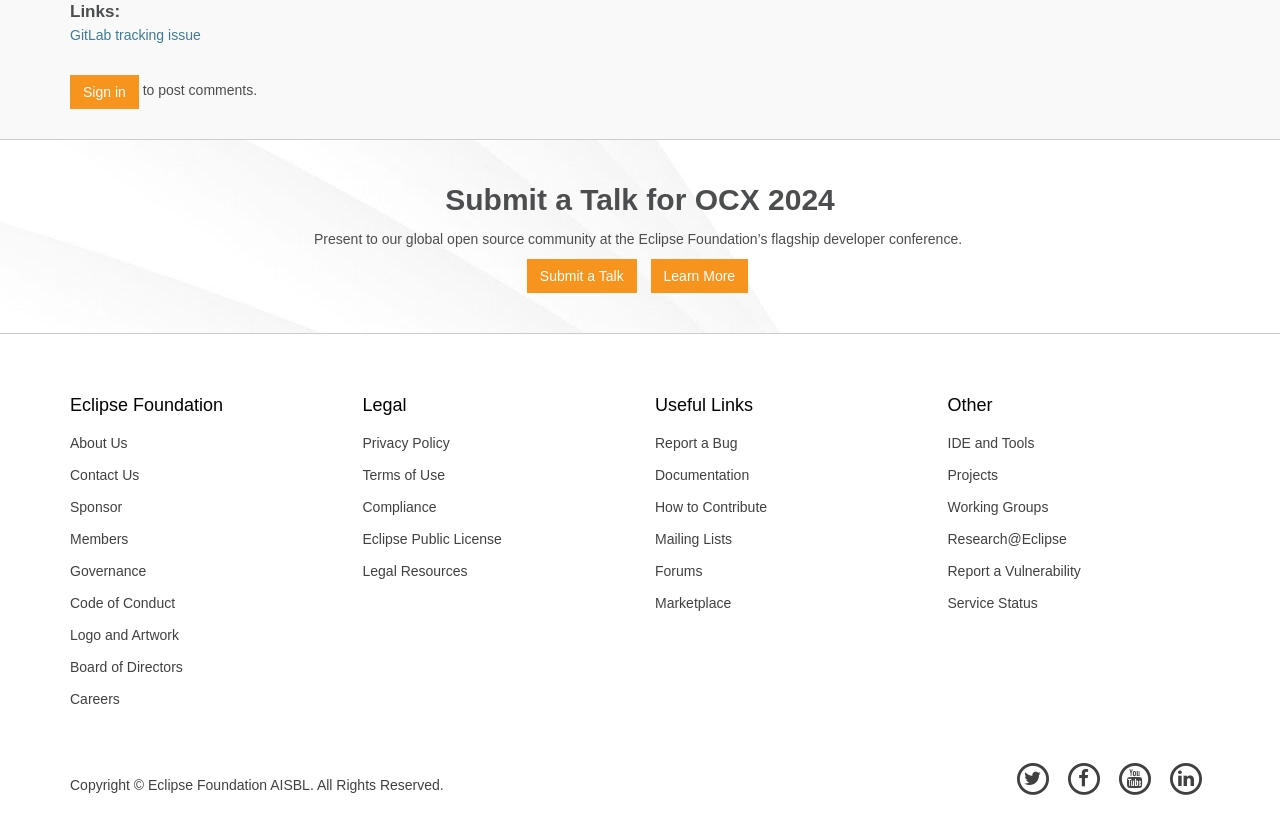Determine the bounding box coordinates of the target area to click to execute the following instruction: "Submit a talk for OCX 2024."

[0.412, 0.311, 0.497, 0.351]